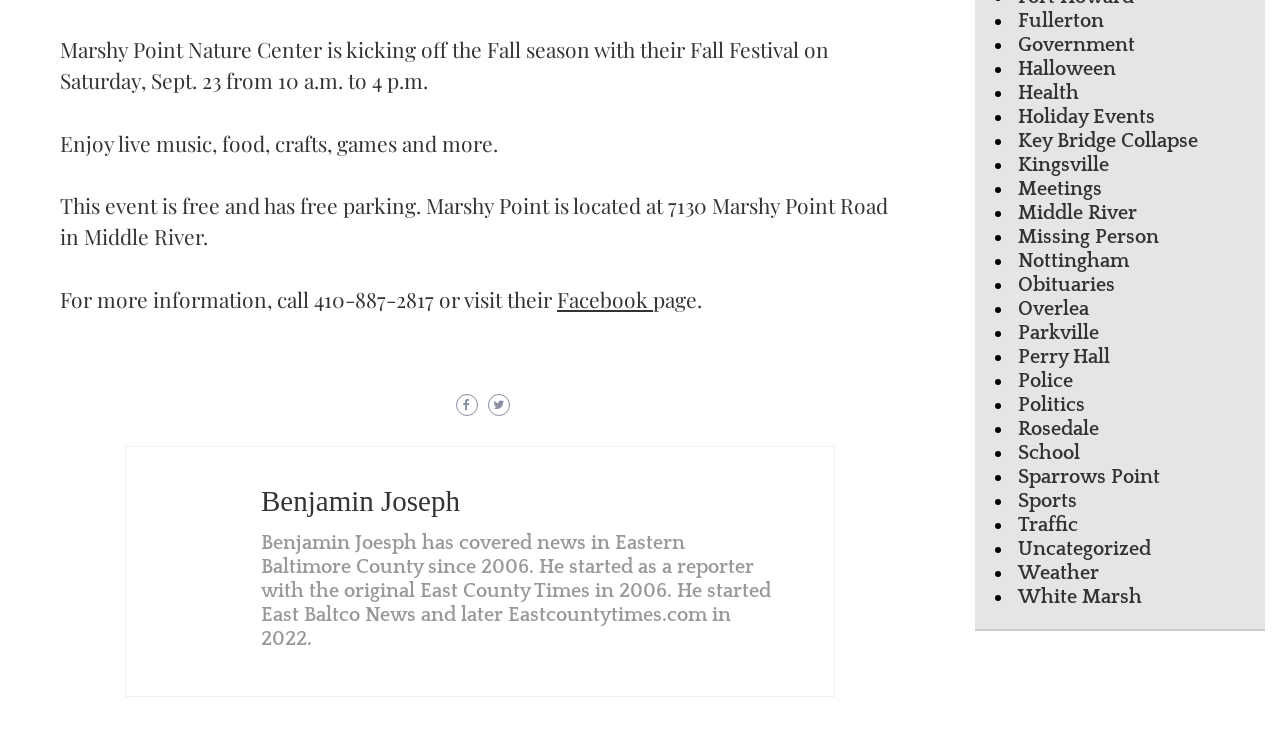Select the bounding box coordinates of the element I need to click to carry out the following instruction: "Visit the Benjamin Joseph page".

[0.204, 0.659, 0.359, 0.702]